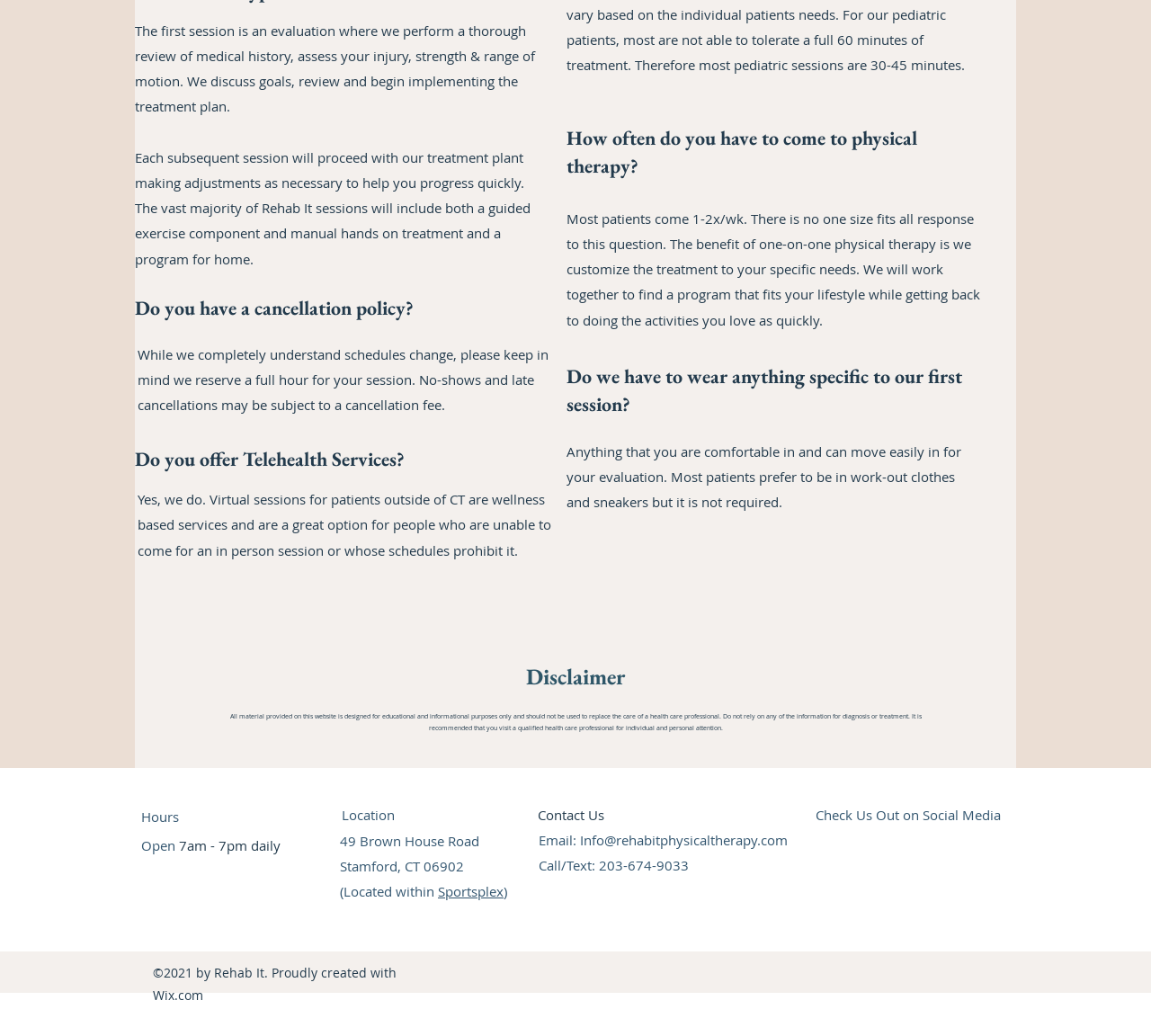Give a one-word or short phrase answer to the question: 
What is the purpose of the first session?

Evaluation and treatment plan